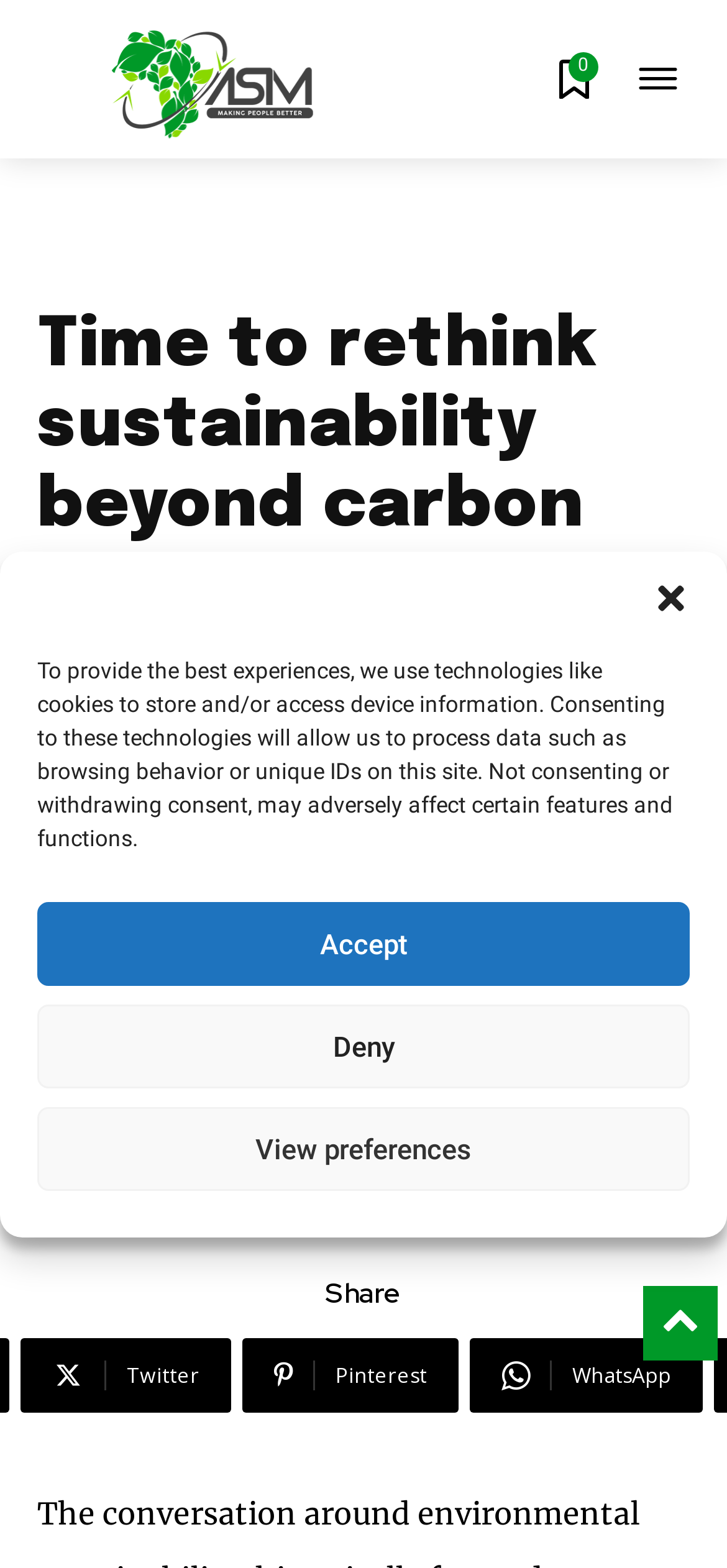What is the topic of the article?
Using the image provided, answer with just one word or phrase.

Environmental Responsibility